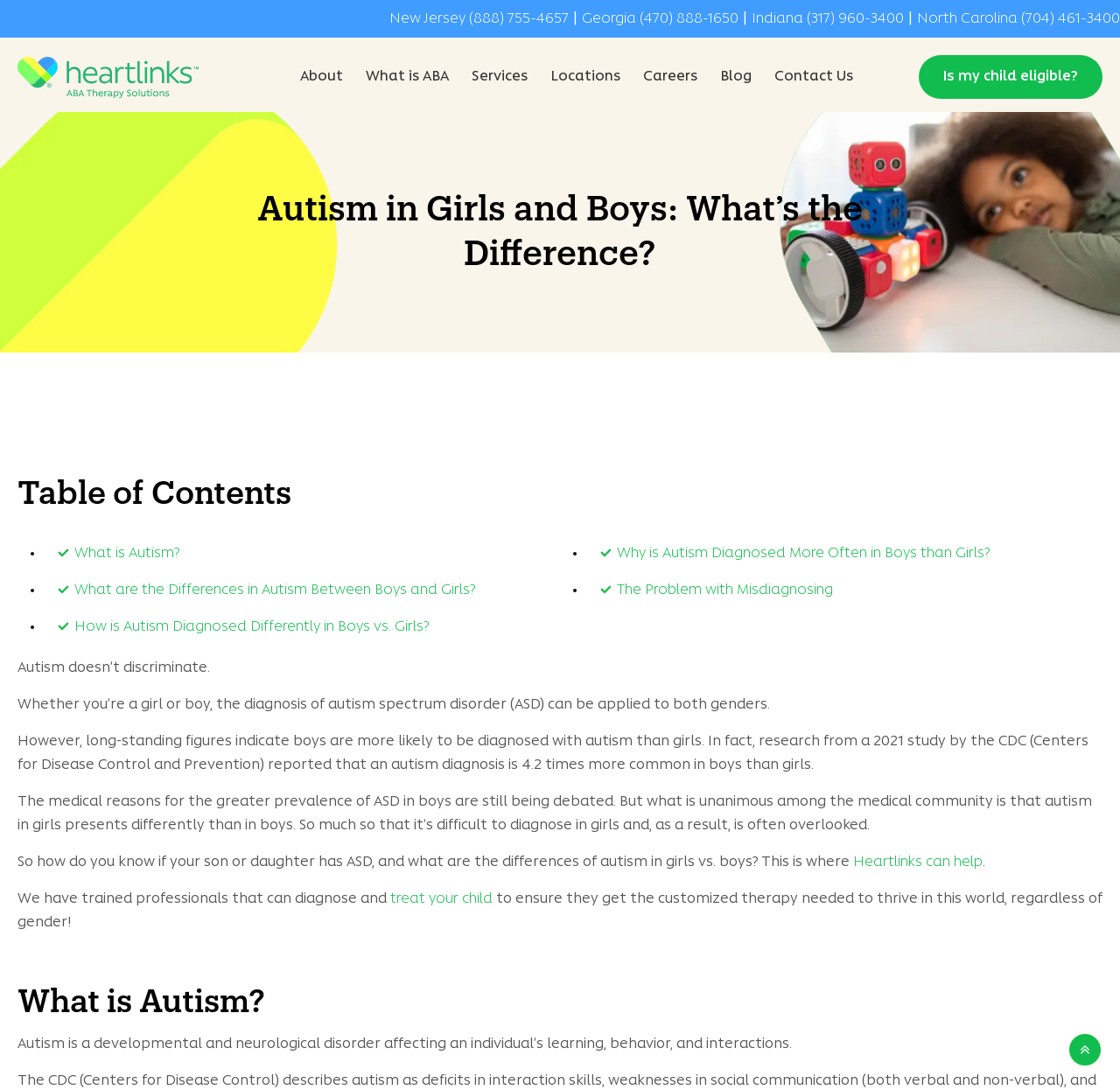Identify the bounding box coordinates for the element you need to click to achieve the following task: "Click the 'What is Autism?' link". The coordinates must be four float values ranging from 0 to 1, formatted as [left, top, right, bottom].

[0.066, 0.501, 0.161, 0.514]